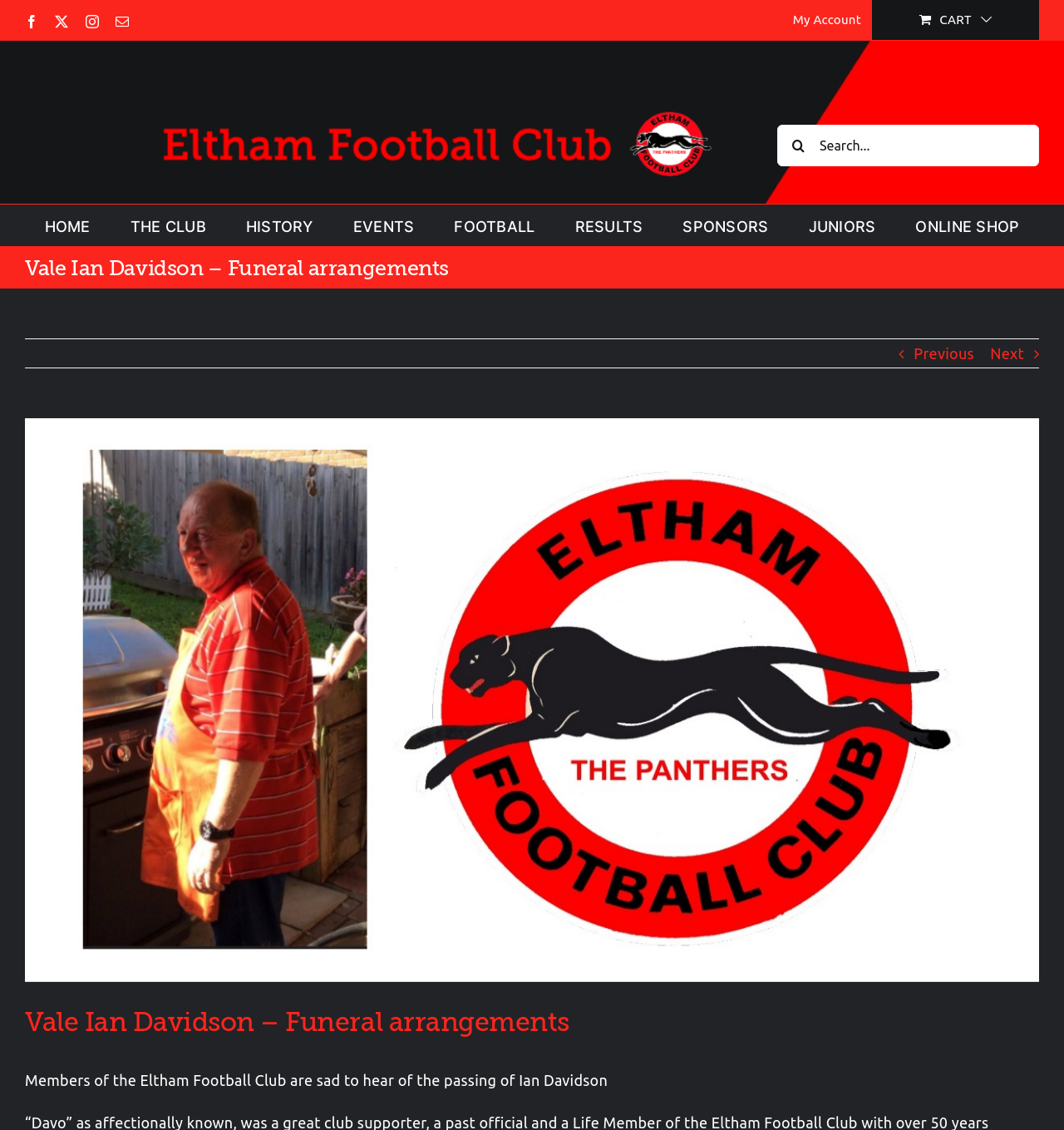Give a complete and precise description of the webpage's appearance.

The webpage is dedicated to the memory of Ian Davidson, also known as "Davo", a great supporter and past official of the Eltham Football Club. At the top left corner, there are four social media links: Facebook, Instagram, Email, and a close button. Next to them is the Eltham Football Club logo, which is also an image. 

On the top right corner, there is a secondary menu with links to "My Account" and "View Cart", which has a cart icon and the text "CART". Below the logo, there is a search bar with a search button and a magnifying glass icon.

The main menu is located below the search bar, with nine links: "HOME", "THE CLUB", "HISTORY", "EVENTS", "FOOTBALL", "RESULTS", "SPONSORS", "JUNIORS", and "ONLINE SHOP". Some of these links have dropdown menus.

The main content of the page is divided into two sections. The top section has a heading "Vale Ian Davidson – Funeral arrangements" and a link to the previous page. The bottom section has a heading with the same title, followed by a paragraph of text expressing condolences for the passing of Ian Davidson. There is also a link to view a larger image, but the image itself is not described.

At the bottom right corner, there is a link to go back to the top of the page.